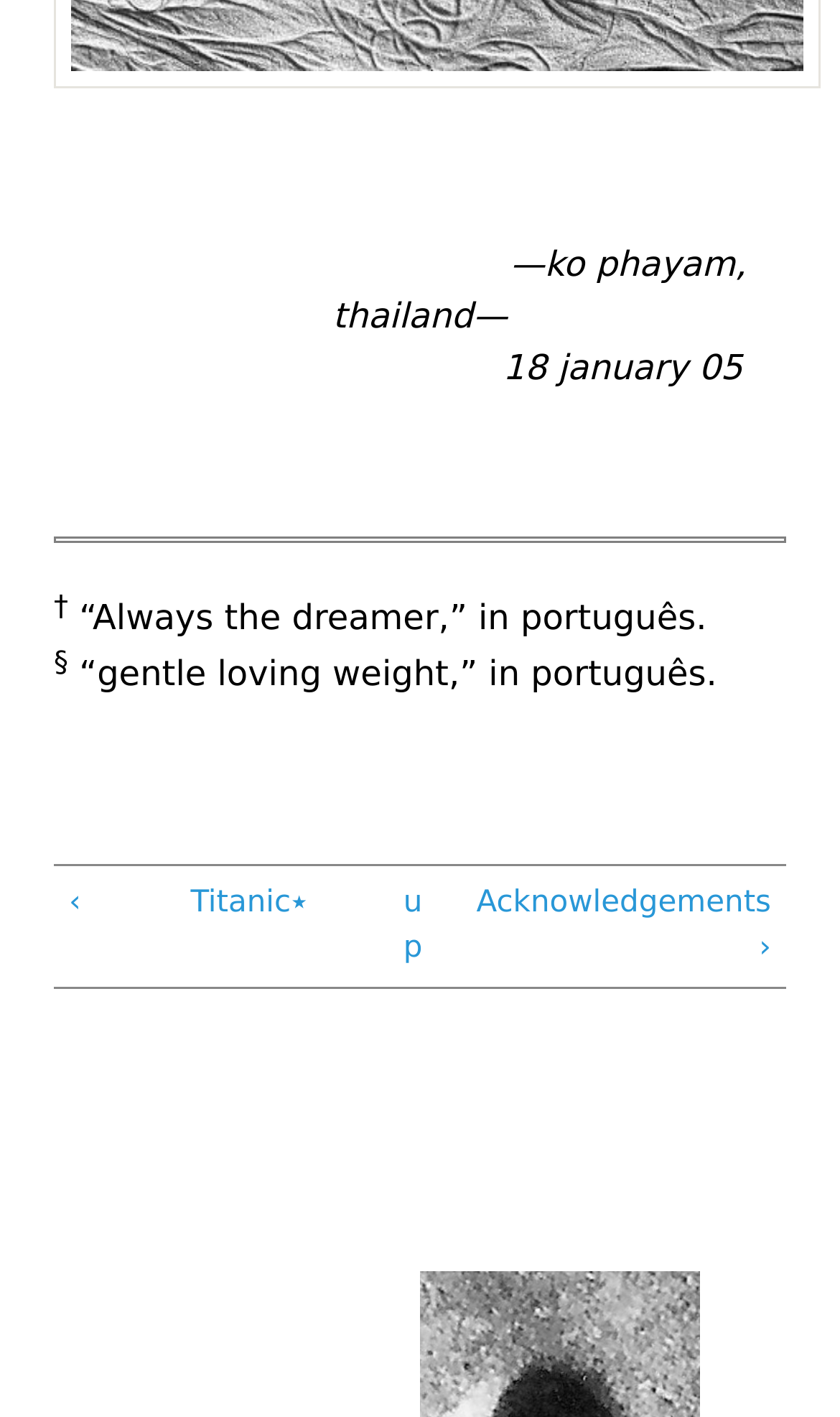Bounding box coordinates are specified in the format (top-left x, top-left y, bottom-right x, bottom-right y). All values are floating point numbers bounded between 0 and 1. Please provide the bounding box coordinate of the region this sentence describes: †

[0.064, 0.418, 0.081, 0.441]